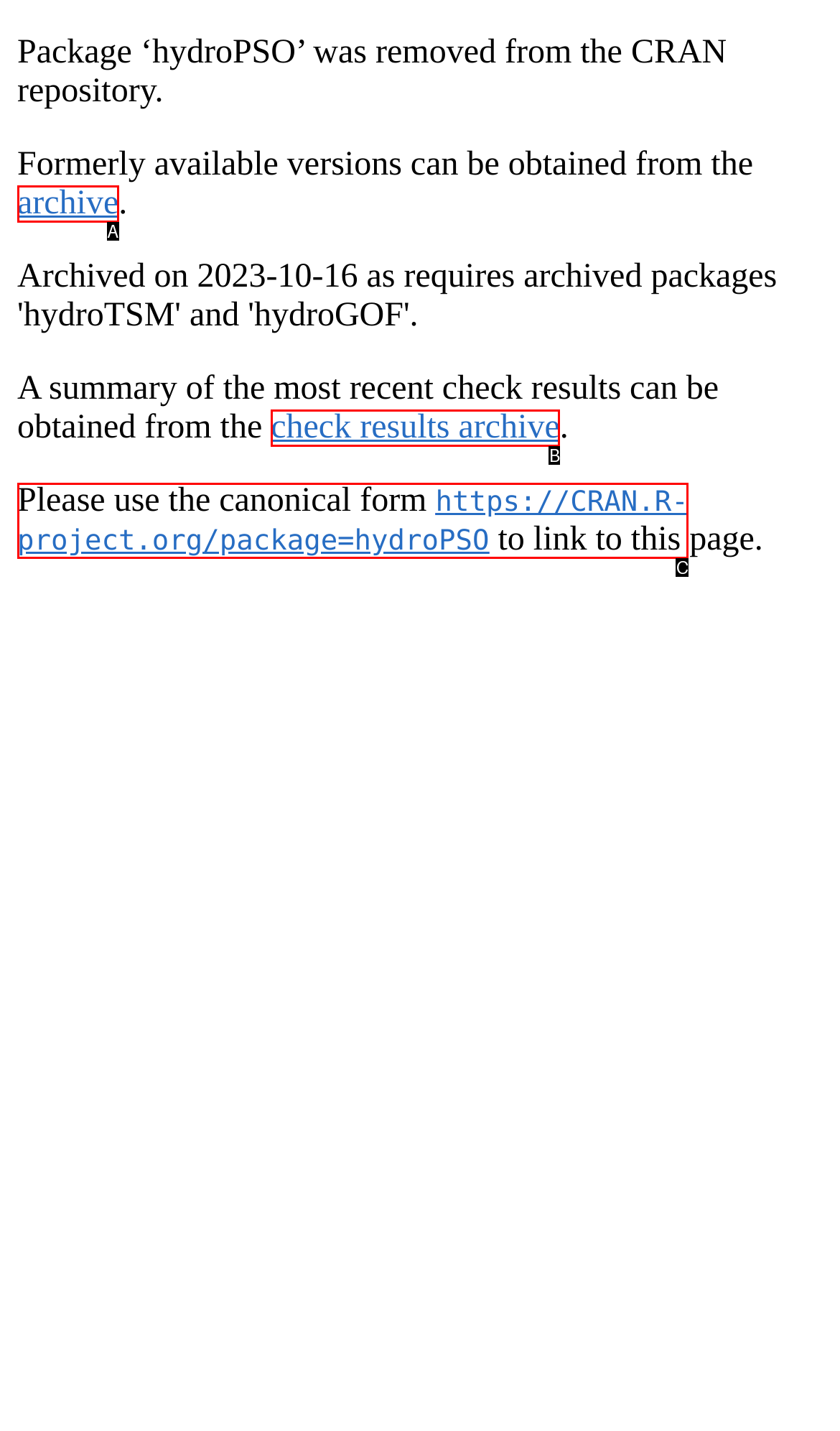Using the provided description: check results archive, select the HTML element that corresponds to it. Indicate your choice with the option's letter.

B